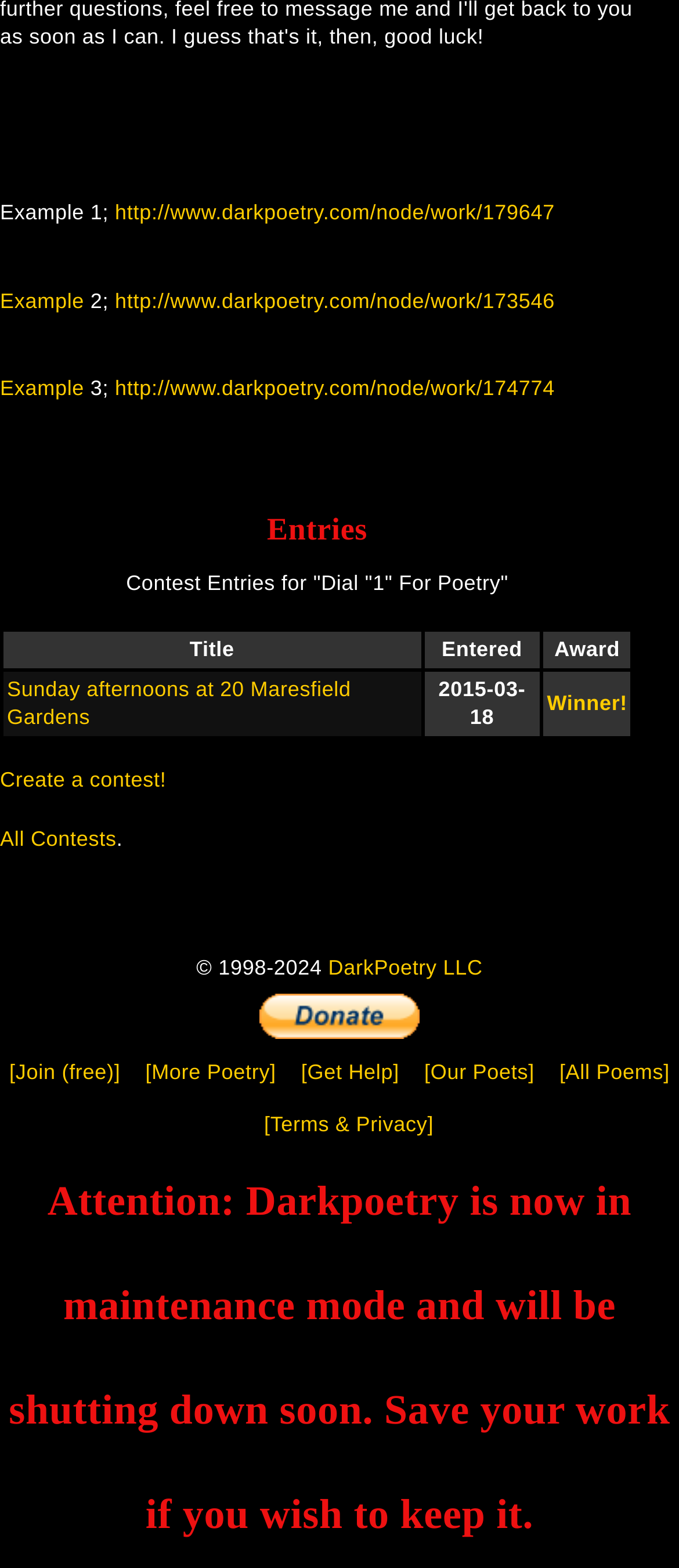Give a concise answer using one word or a phrase to the following question:
What is the purpose of the 'Create a contest!' link?

To create a new contest